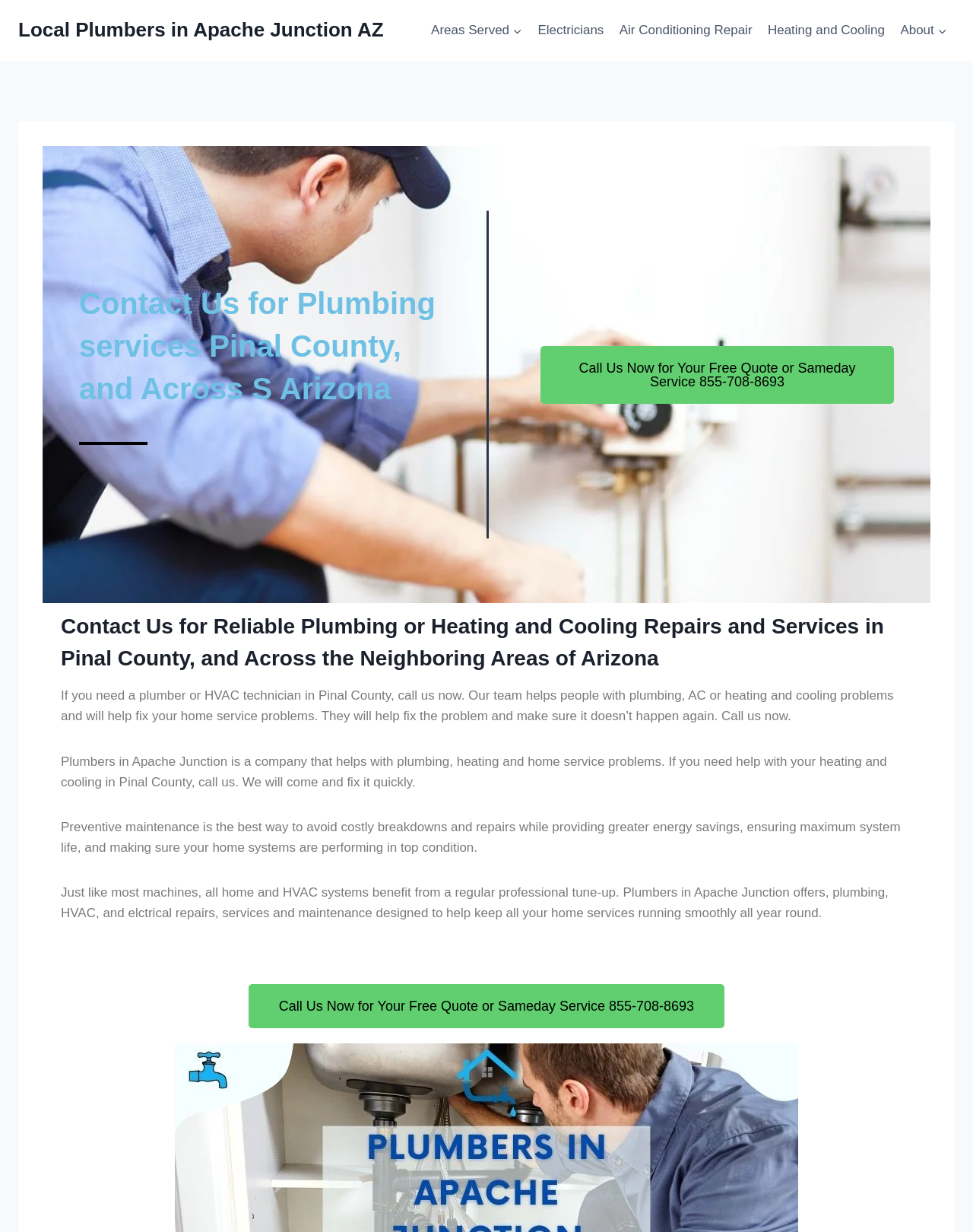Using the information in the image, give a detailed answer to the following question: What is the phone number to call for a free quote?

I found the answer by looking at the link 'Call Us Now for Your Free Quote or Sameday Service 855-708-8693' which is present in two places on the webpage, indicating that it is a prominent call-to-action.